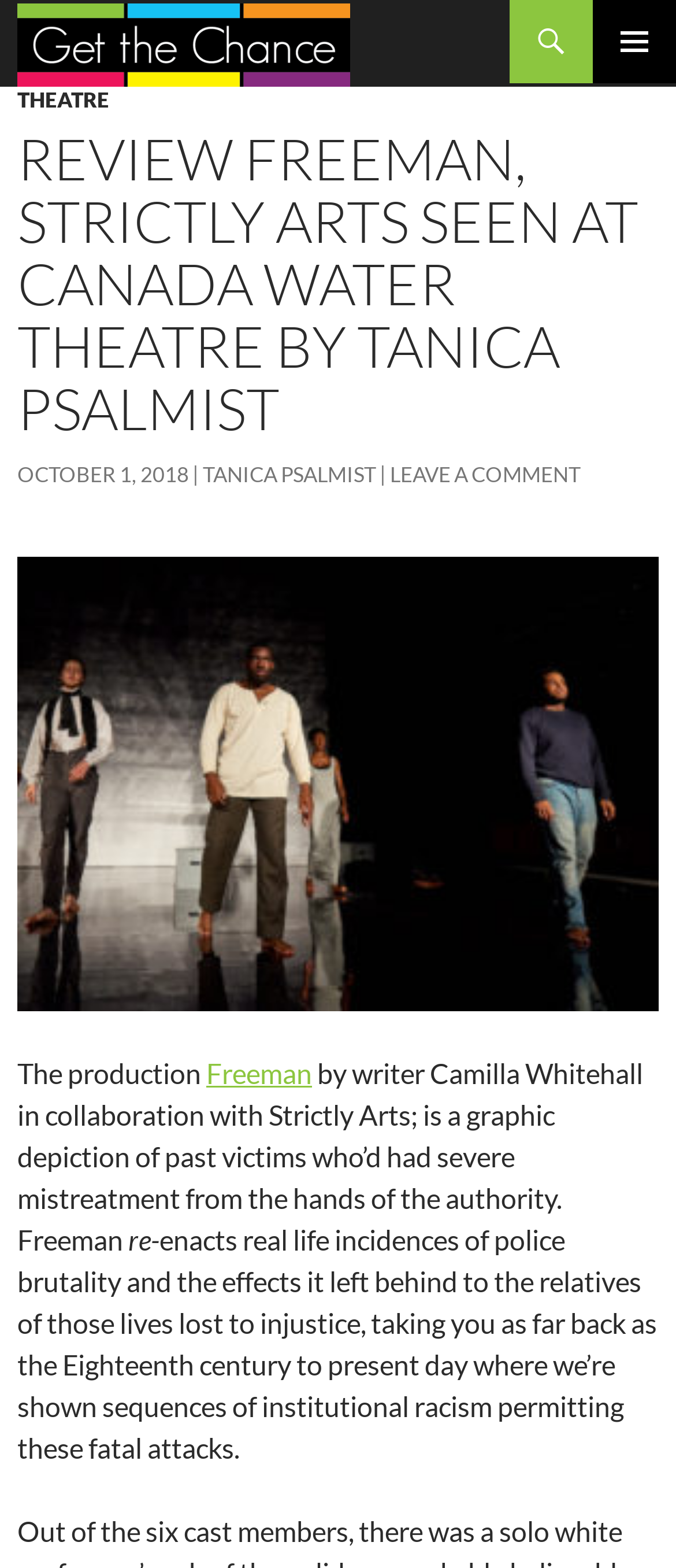What is the name of the production?
Please describe in detail the information shown in the image to answer the question.

The name of the production can be found in the heading of the webpage, which is 'REVIEW FREEMAN, STRICTLY ARTS SEEN AT CANADA WATER THEATRE BY TANICA PSALMIST'. Additionally, it is mentioned again in the text 'The production Freeman by writer Camilla Whitehall in collaboration with Strictly Arts;...'.